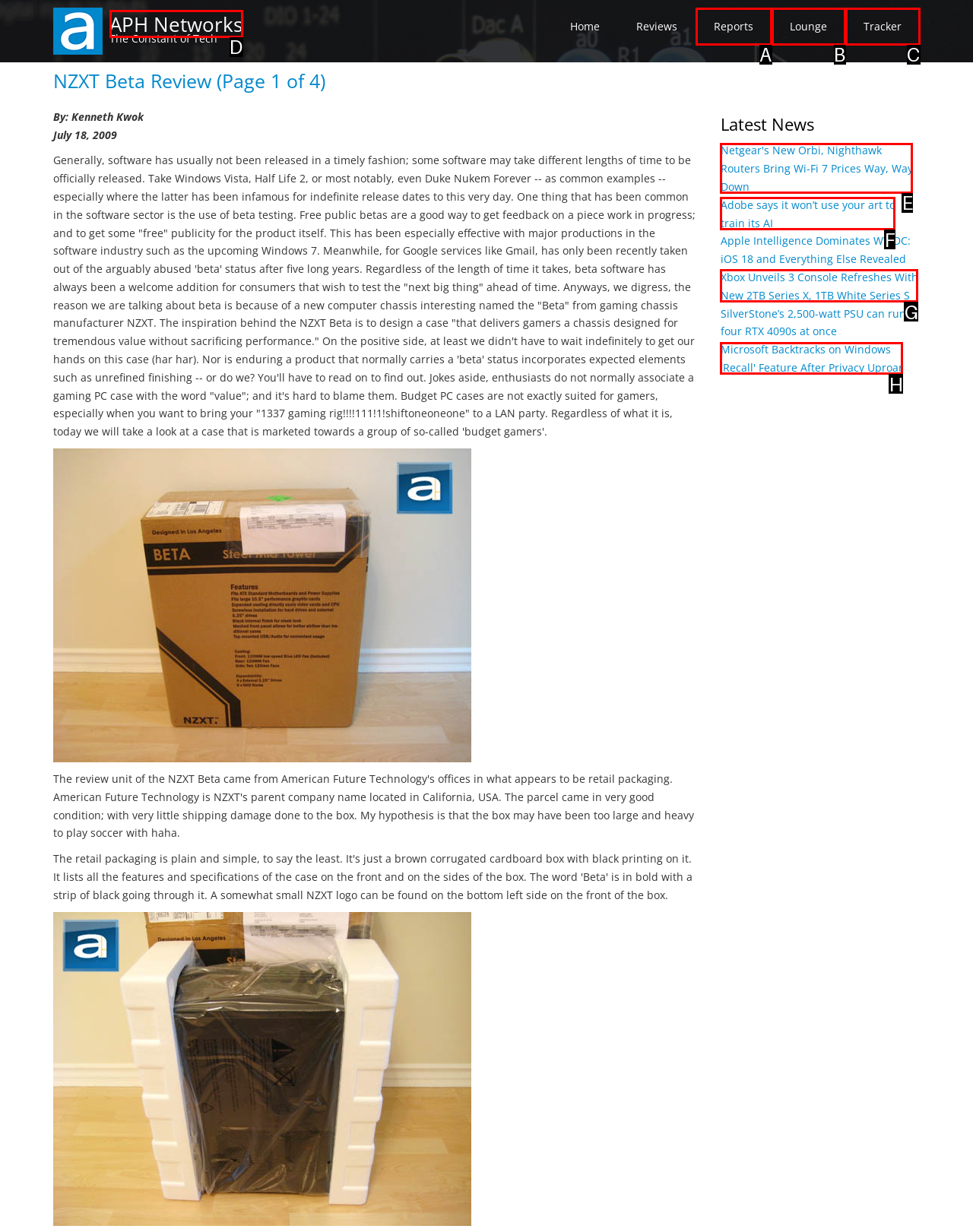Determine the correct UI element to click for this instruction: Click the 'Netgear's New Orbi, Nighthawk Routers Bring Wi-Fi 7 Prices Way, Way Down' link. Respond with the letter of the chosen element.

E